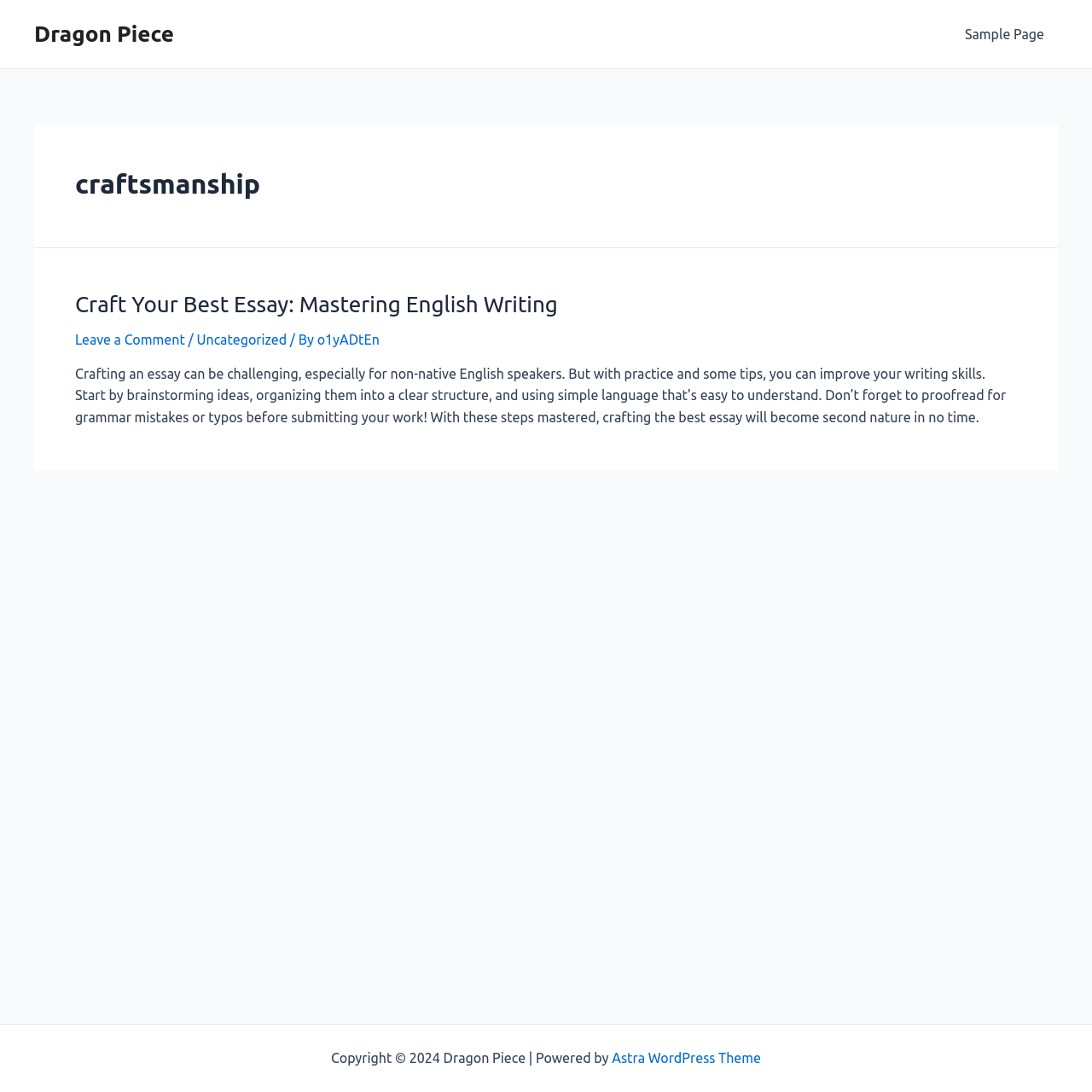What is the name of the WordPress theme used?
Please provide a single word or phrase answer based on the image.

Astra